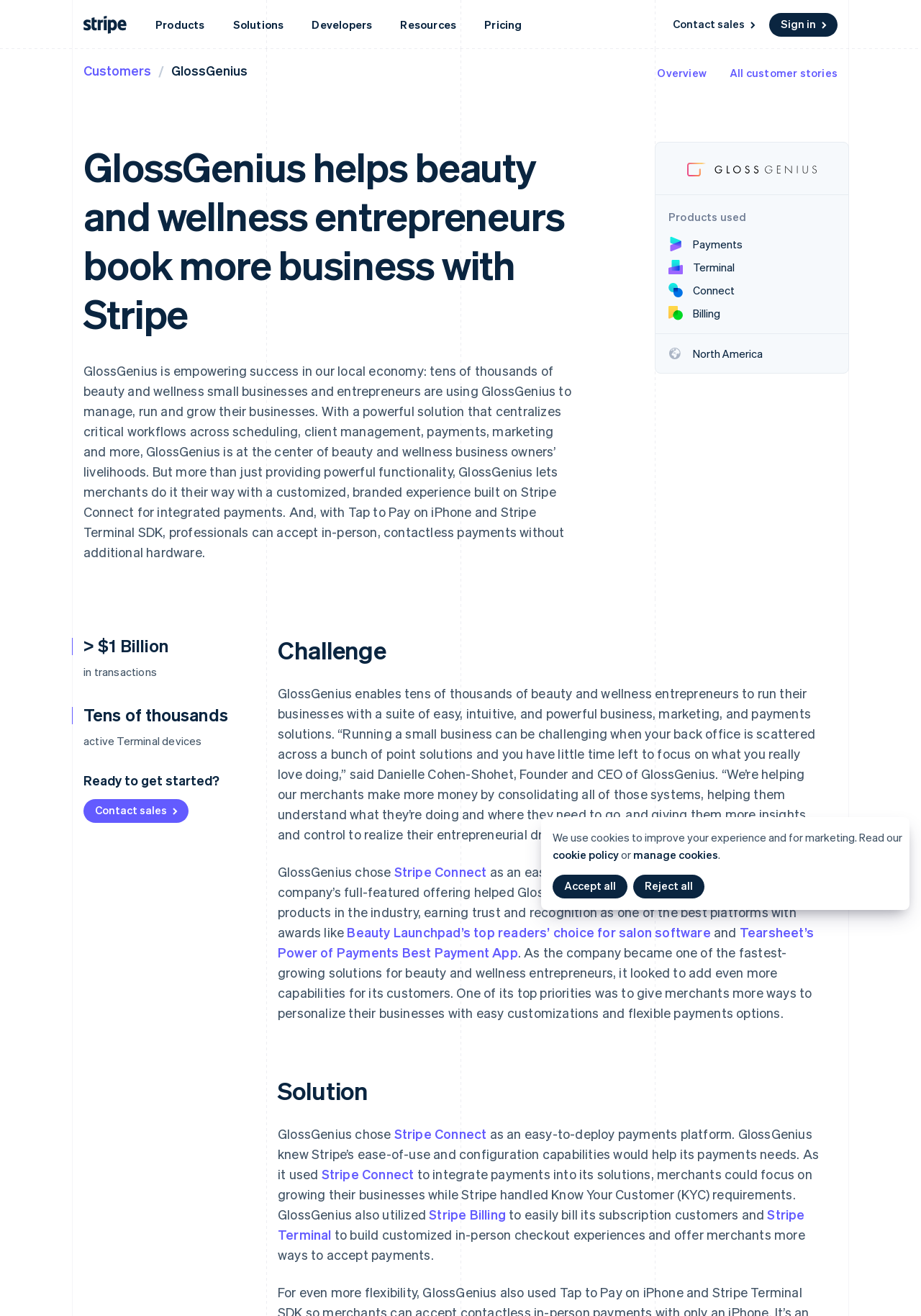Determine the bounding box coordinates for the clickable element to execute this instruction: "Click on the 'Billing' link". Provide the coordinates as four float numbers between 0 and 1, i.e., [left, top, right, bottom].

[0.153, 0.052, 0.323, 0.074]